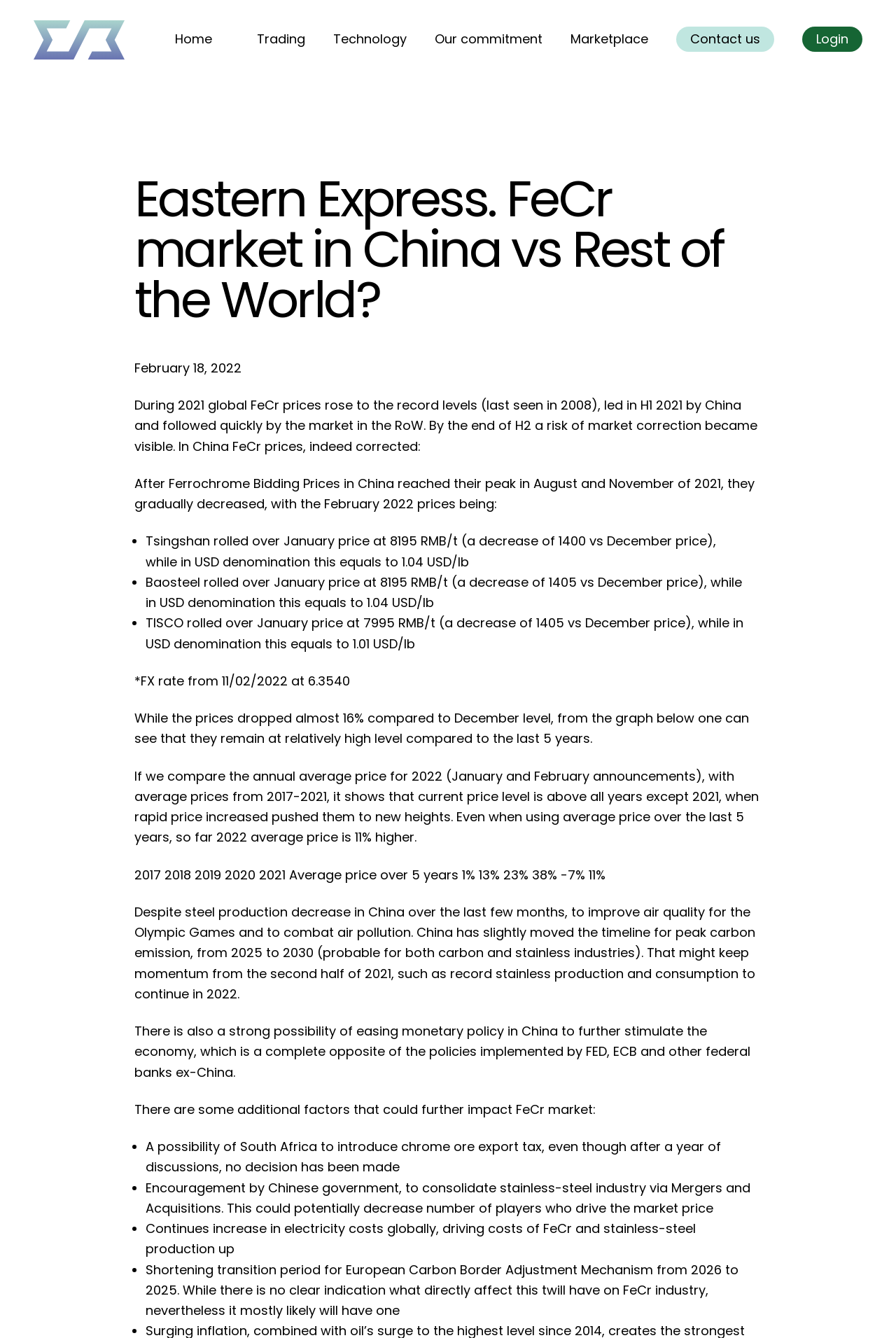Respond to the question below with a single word or phrase:
What is the impact of increasing electricity costs on FeCr production?

Increases costs